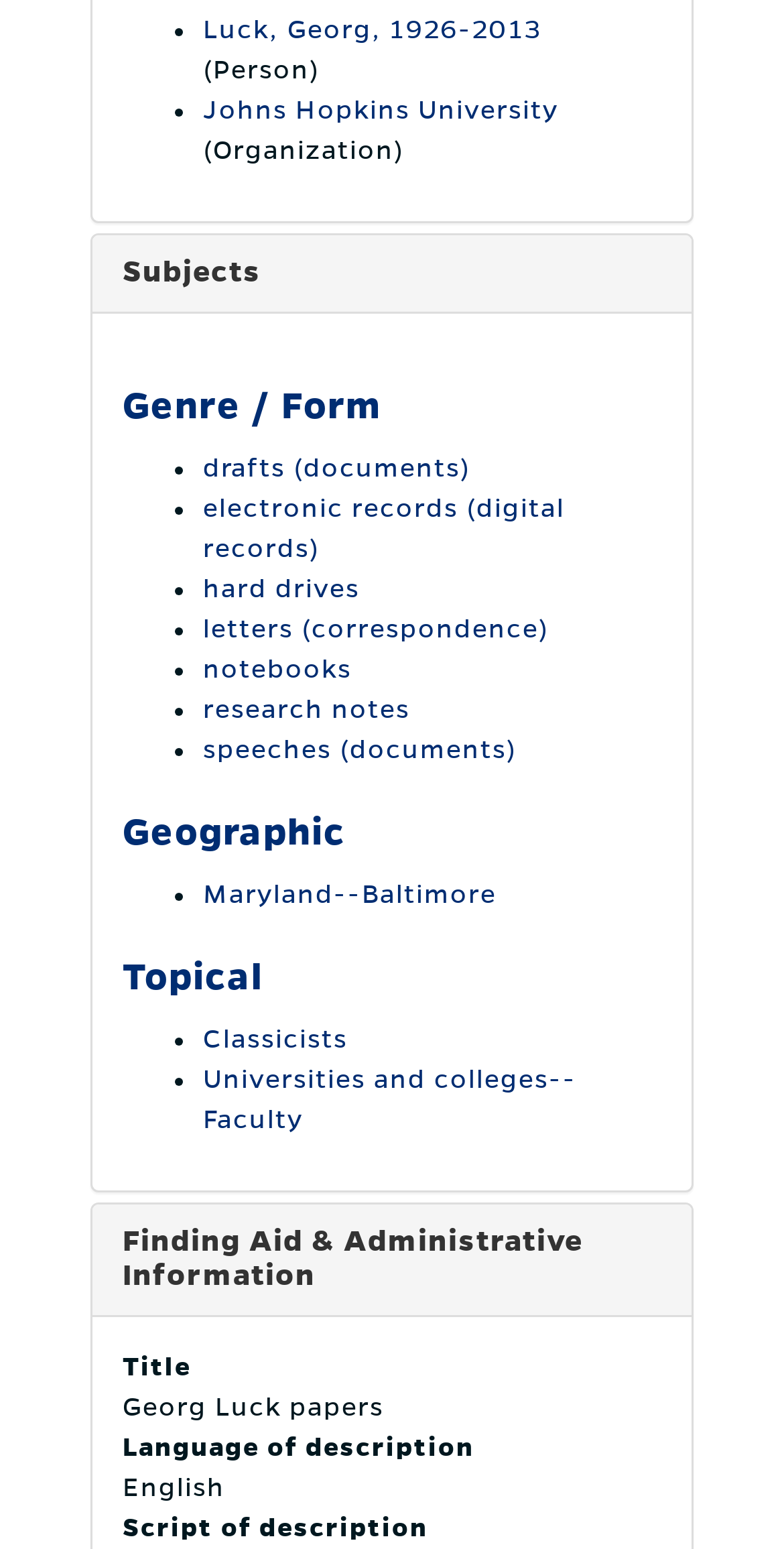Determine the bounding box coordinates of the section to be clicked to follow the instruction: "Explore Subjects". The coordinates should be given as four float numbers between 0 and 1, formatted as [left, top, right, bottom].

[0.156, 0.165, 0.333, 0.186]